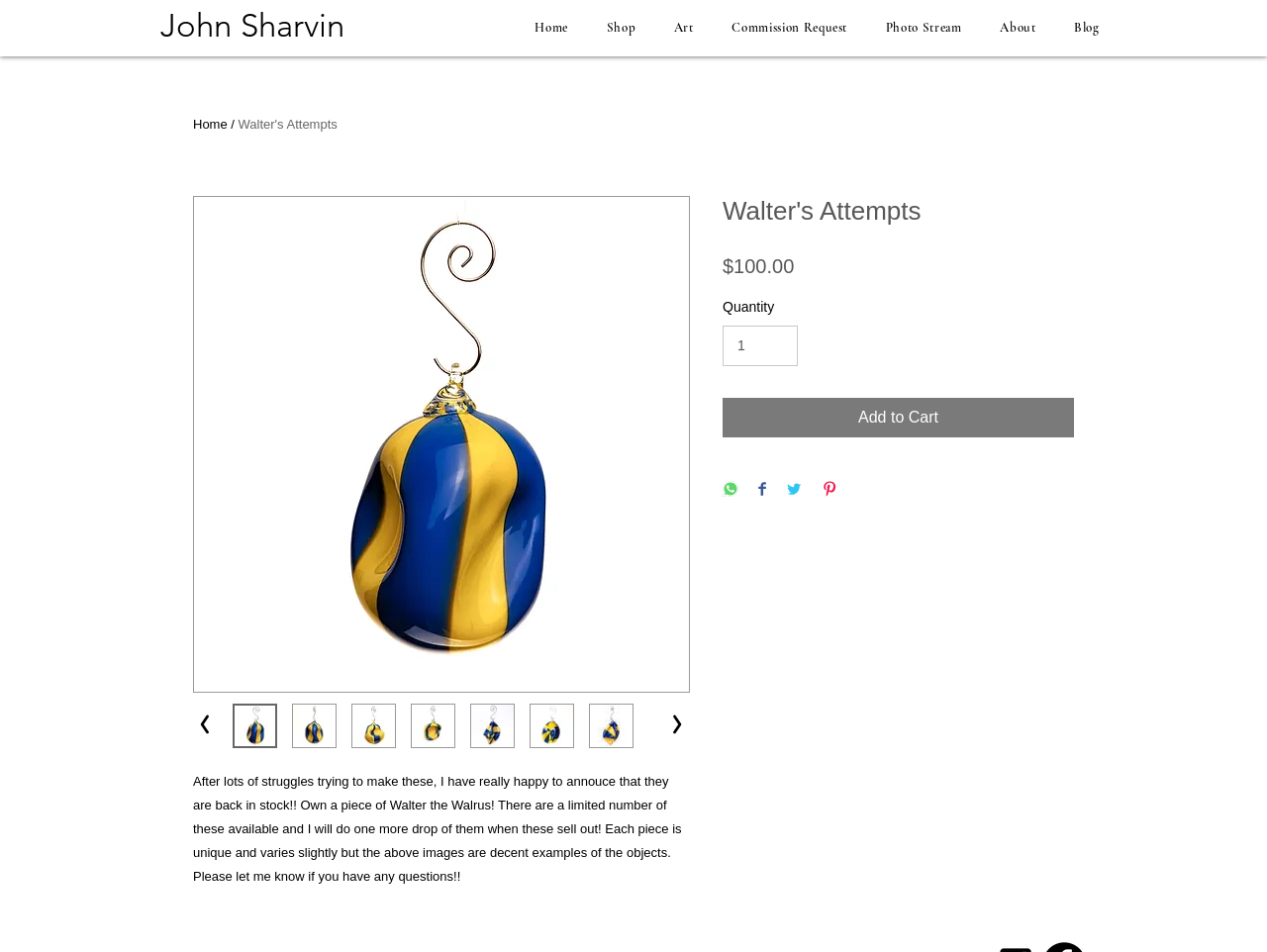Provide the bounding box coordinates of the HTML element described as: "Forskningsrådet på Twitter". The bounding box coordinates should be four float numbers between 0 and 1, i.e., [left, top, right, bottom].

None